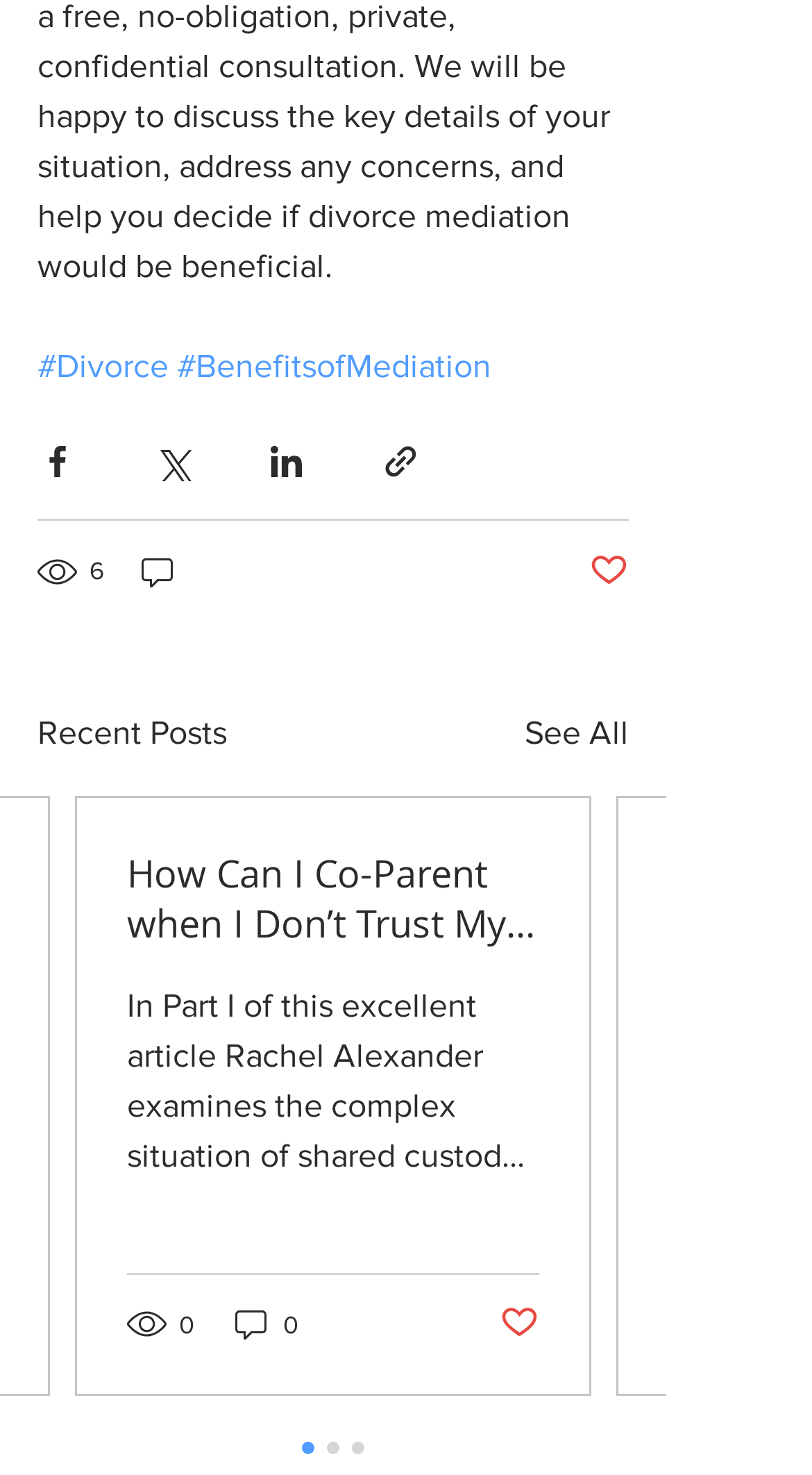Determine the bounding box coordinates of the region to click in order to accomplish the following instruction: "Read the 'Recent Posts' section". Provide the coordinates as four float numbers between 0 and 1, specifically [left, top, right, bottom].

[0.046, 0.48, 0.279, 0.514]